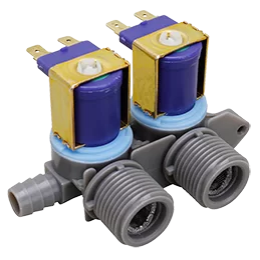Give a thorough caption for the picture.

This image showcases a Replacement Frigidaire Washer Water Inlet Valve, model number 134211400. The valve features two distinct solenoids mounted on top of a gray component, which facilitates the connection to water supply hoses. Each solenoid is encased in a yellow and blue housing, designed to control the flow of water into the washing machine. The unit is built with threaded ports to securely attach to the hoses, ensuring a leak-proof operation. Ideal for those needing to replace their washing machine's water inlet valve, this component is crucial for managing proper water flow during washing cycles.